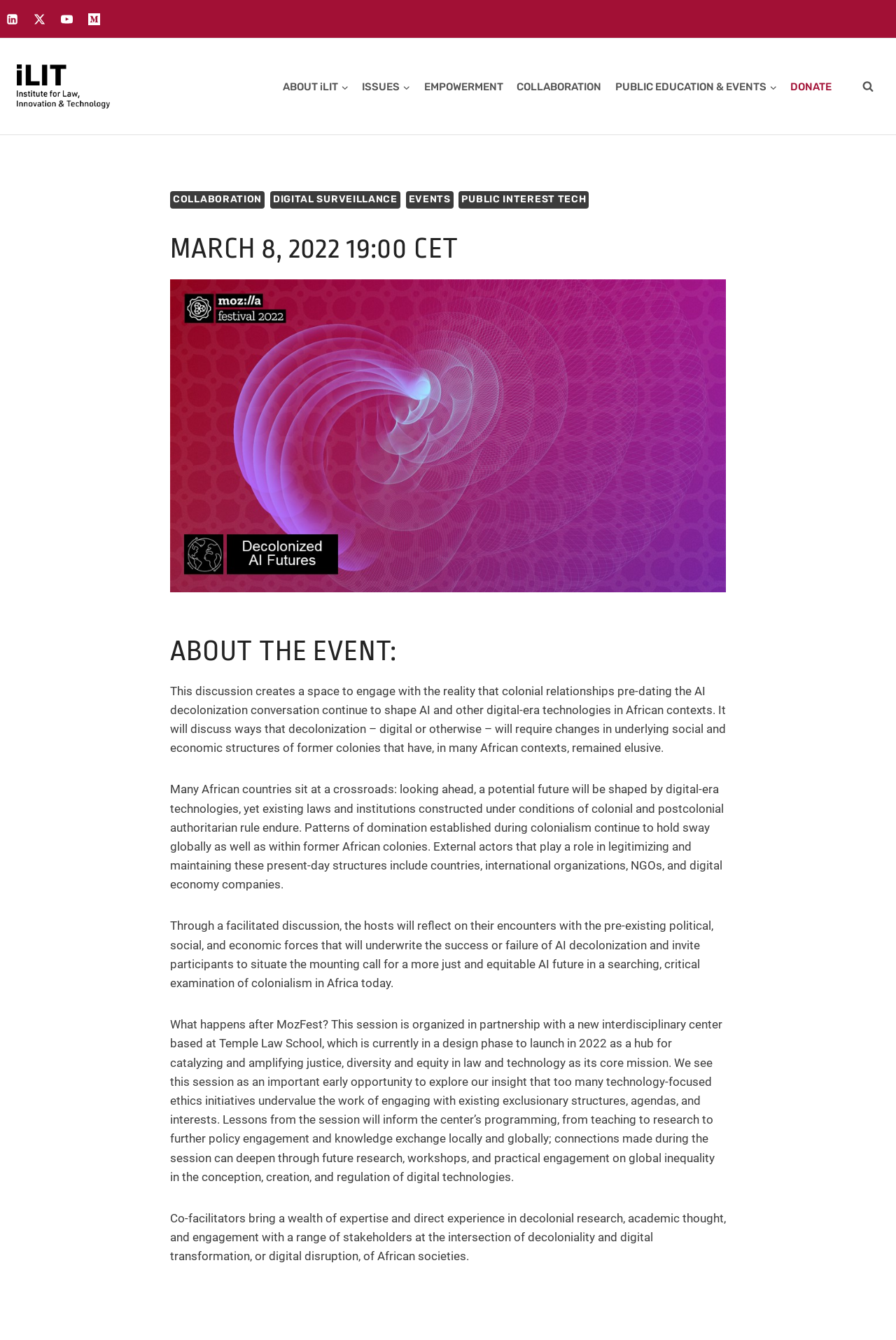Write an extensive caption that covers every aspect of the webpage.

The webpage appears to be an event page for a discussion on decolonization and AI futures in Africa. At the top, there are four social media links, including LinkedIn, Twitter, YouTube, and Medium, each accompanied by an image. Below these links, there is a larger link to Temple iLIT, which is also accompanied by an image.

On the left side of the page, there is a primary navigation menu with several links, including "ABOUT iLIT", "ISSUES", "EMPOWERMENT", "COLLABORATION", "PUBLIC EDUCATION & EVENTS", and "DONATE". Each of these links has a button to expand a child menu.

The main content of the page is divided into several sections. The first section displays the event title and date, "MARCH 8, 2022 19:00 CET", in a large font. Below this, there is a figure with a link, but no image description is provided.

The next section is headed "ABOUT THE EVENT:", which introduces the discussion topic. The text explains that the event aims to engage with the reality of colonial relationships and their impact on AI and digital technologies in African contexts. It also mentions that decolonization will require changes in underlying social and economic structures.

The following sections provide more details about the event, including the challenges faced by African countries, the role of external actors in maintaining colonial structures, and the goals of the facilitated discussion. The text also mentions that the event is organized in partnership with a new interdisciplinary center at Temple Law School, which aims to promote justice, diversity, and equity in law and technology.

At the bottom of the page, there is a section with information about the co-facilitators, who bring expertise in decolonial research and engagement with stakeholders at the intersection of decoloniality and digital transformation in African societies.